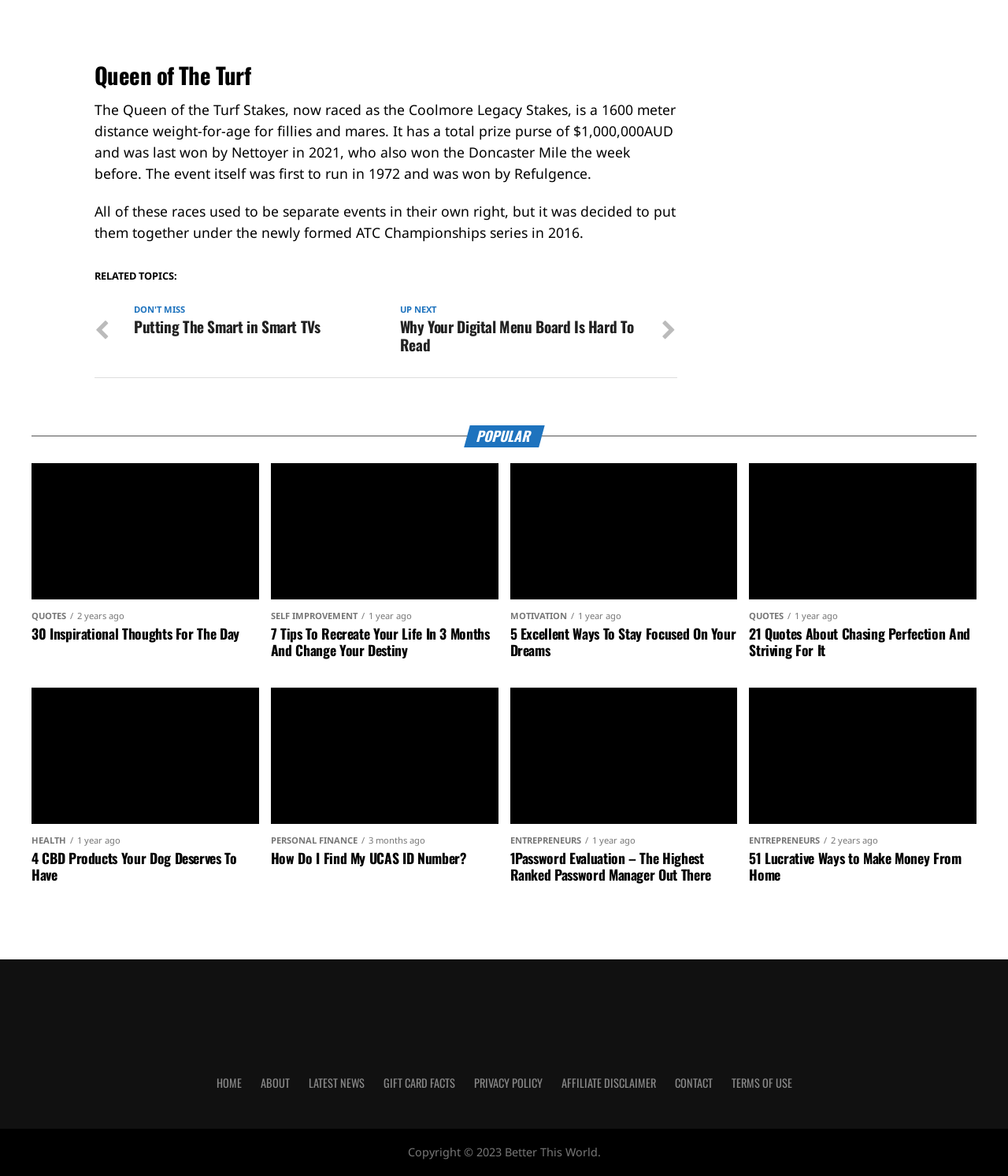Using the element description provided, determine the bounding box coordinates in the format (top-left x, top-left y, bottom-right x, bottom-right y). Ensure that all values are floating point numbers between 0 and 1. Element description: Home

[0.214, 0.913, 0.239, 0.928]